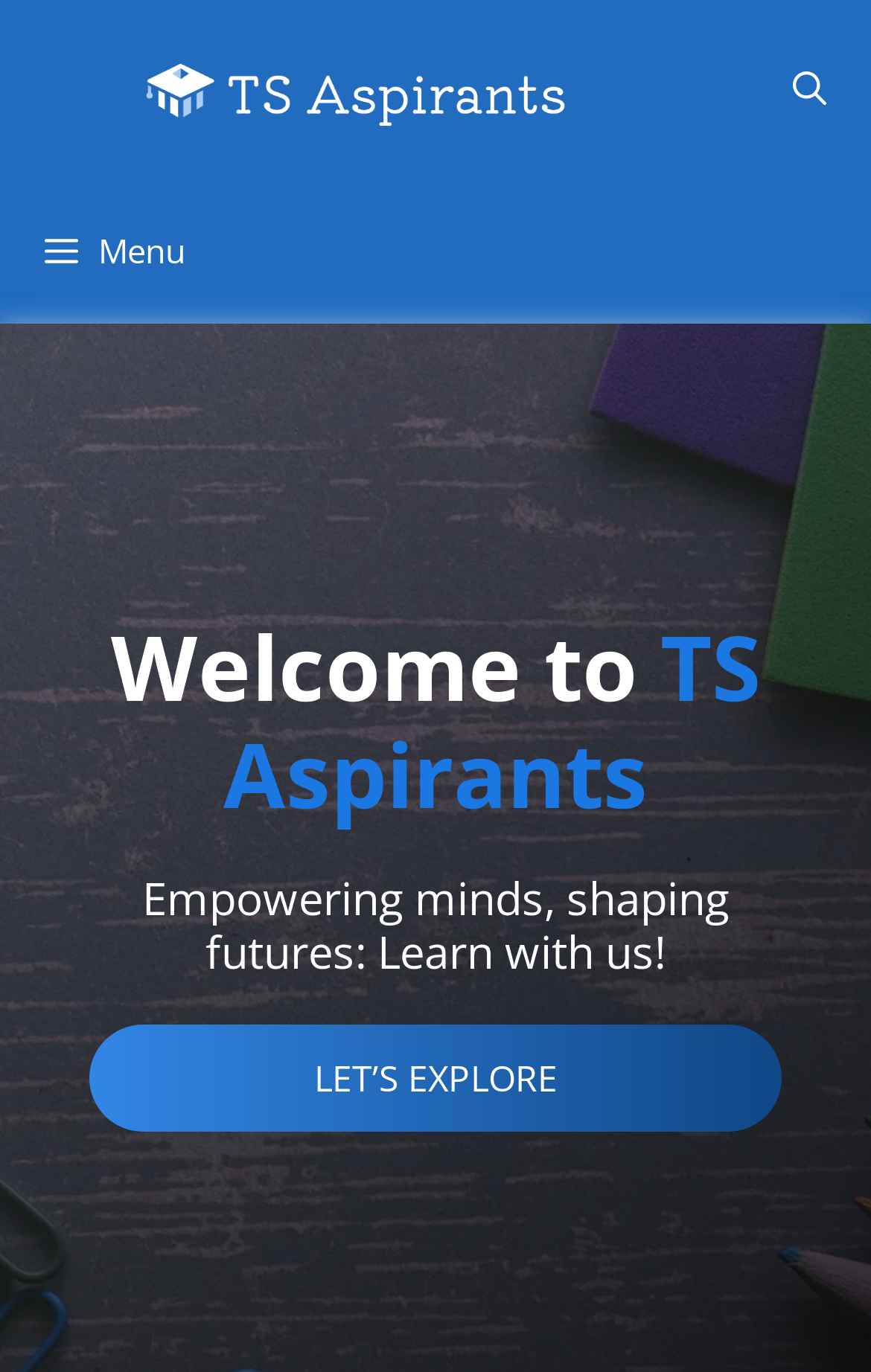Using the element description: "Menu", determine the bounding box coordinates for the specified UI element. The coordinates should be four float numbers between 0 and 1, [left, top, right, bottom].

[0.0, 0.13, 0.264, 0.236]